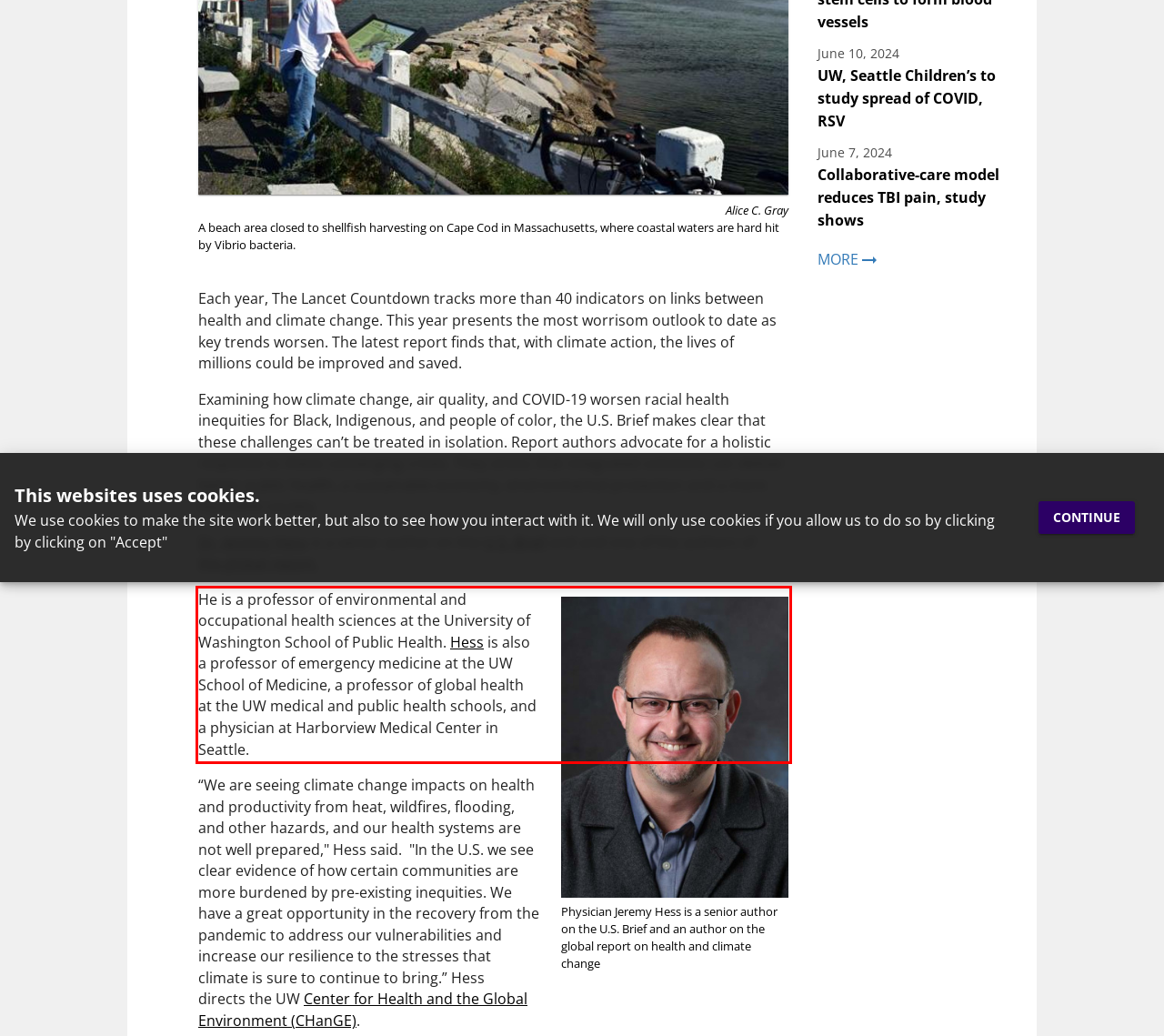Given a webpage screenshot with a red bounding box, perform OCR to read and deliver the text enclosed by the red bounding box.

He is a professor of environmental and occupational health sciences at the University of Washington School of Public Health. Hess is also a professor of emergency medicine at the UW School of Medicine, a professor of global health at the UW medical and public health schools, and a physician at Harborview Medical Center in Seattle.